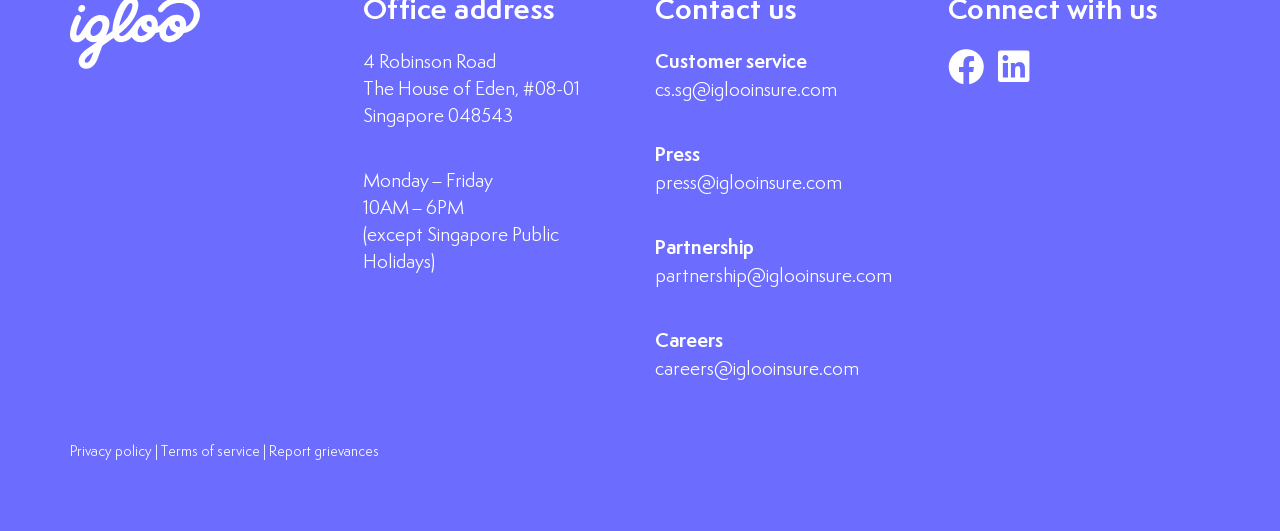Determine the bounding box for the UI element described here: "Terms of service".

[0.126, 0.839, 0.203, 0.865]